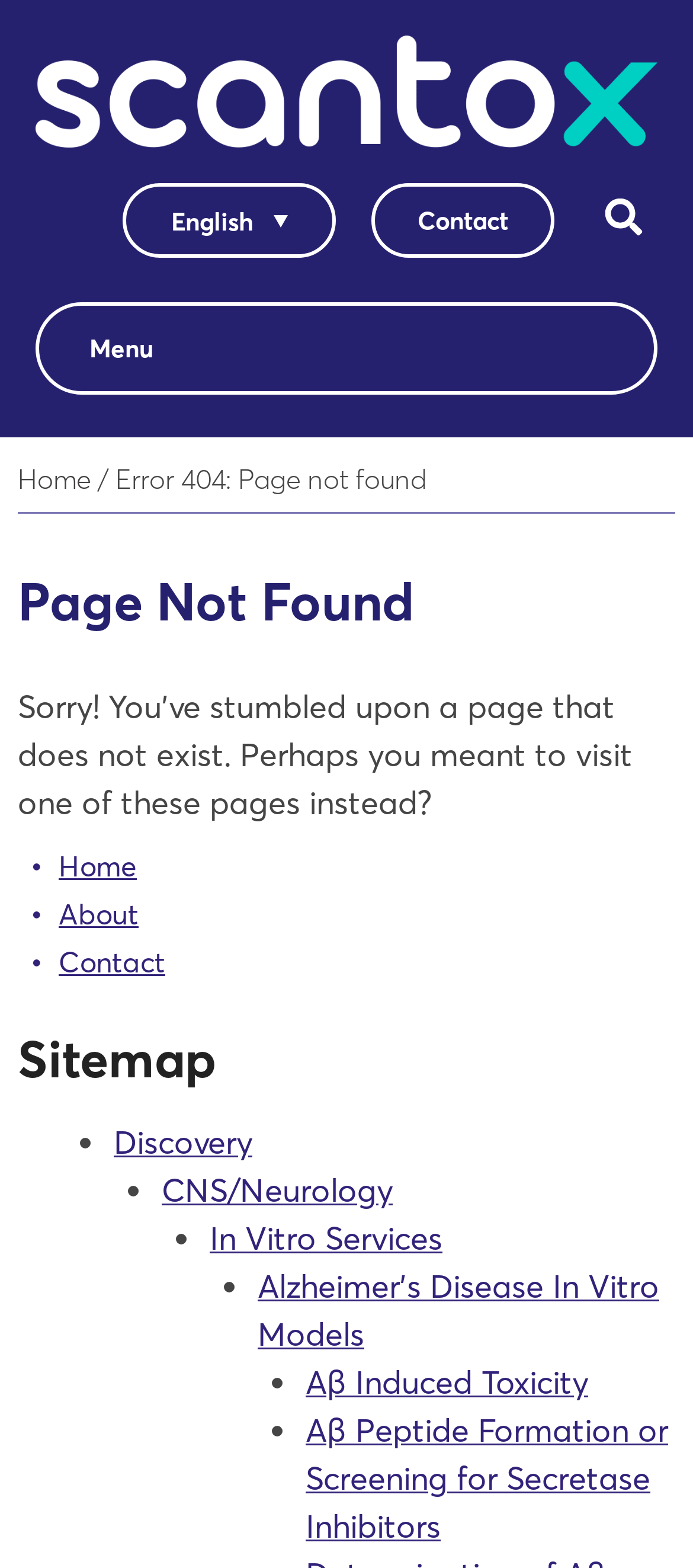Determine the bounding box coordinates of the clickable element to achieve the following action: 'Search for something'. Provide the coordinates as four float values between 0 and 1, formatted as [left, top, right, bottom].

[0.851, 0.117, 0.949, 0.16]